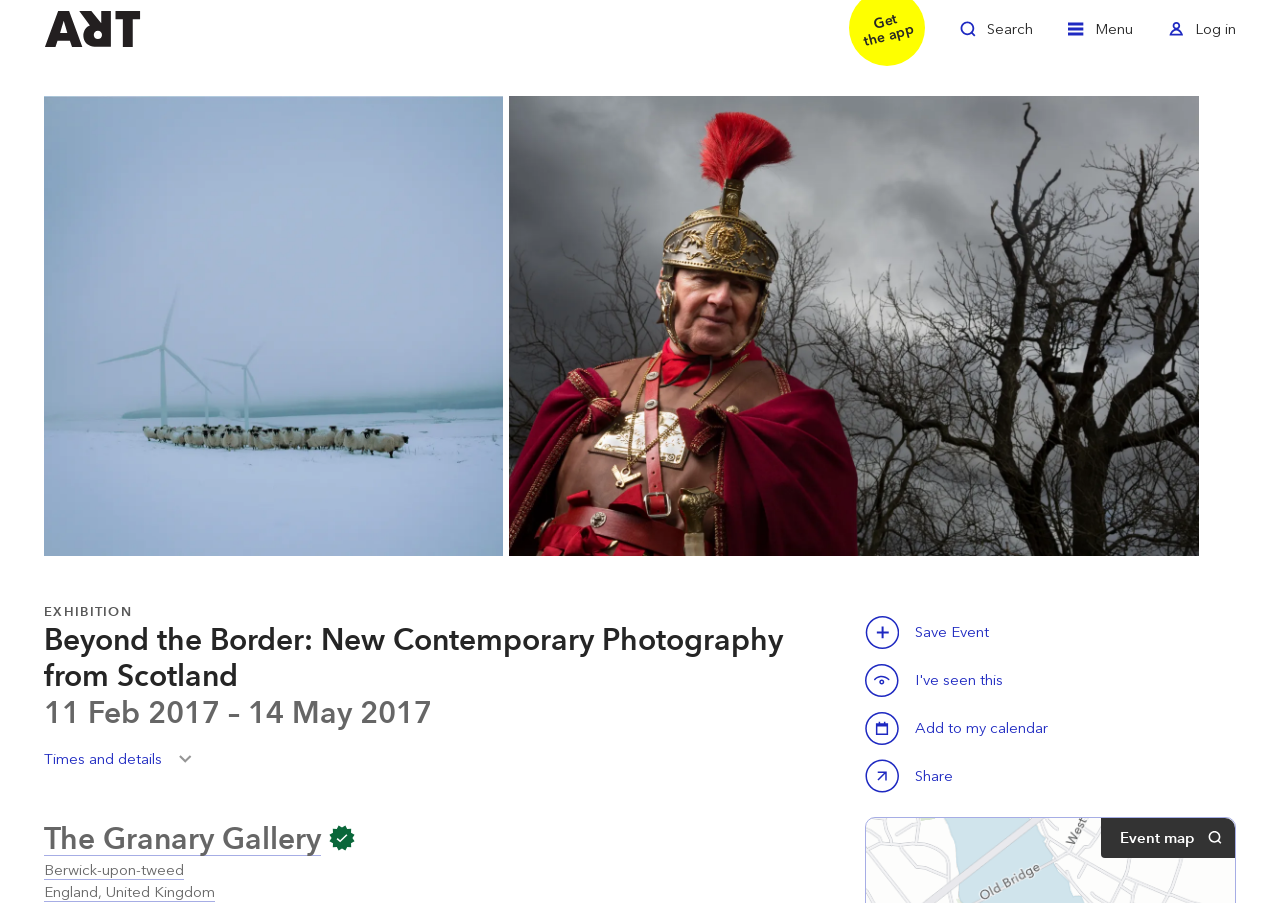Provide a one-word or short-phrase response to the question:
Where is the Granary Gallery located?

Berwick-upon-tweed